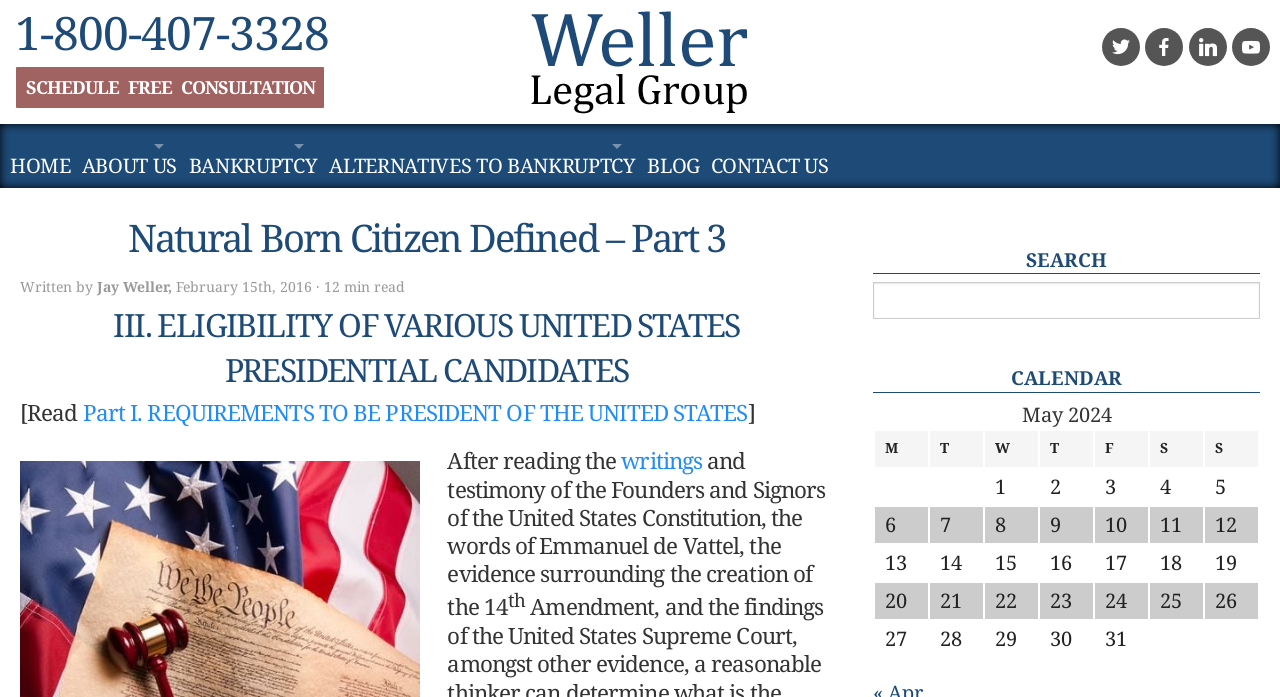Please determine the bounding box coordinates of the area that needs to be clicked to complete this task: 'View the calendar for May 2024'. The coordinates must be four float numbers between 0 and 1, formatted as [left, top, right, bottom].

[0.682, 0.547, 0.984, 0.918]